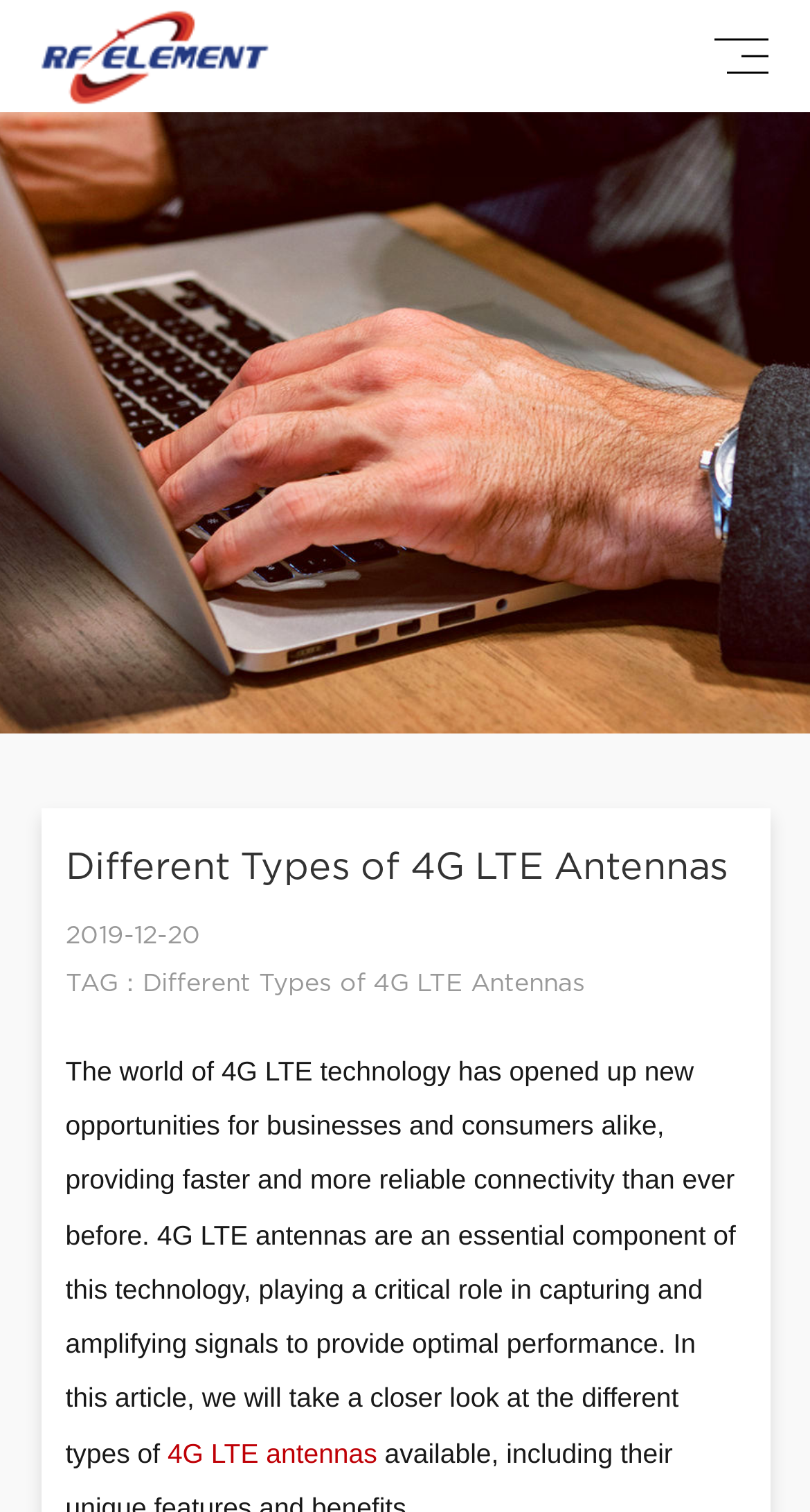What is the company's expertise?
Look at the image and answer with only one word or phrase.

Wireless antenna manufacturing